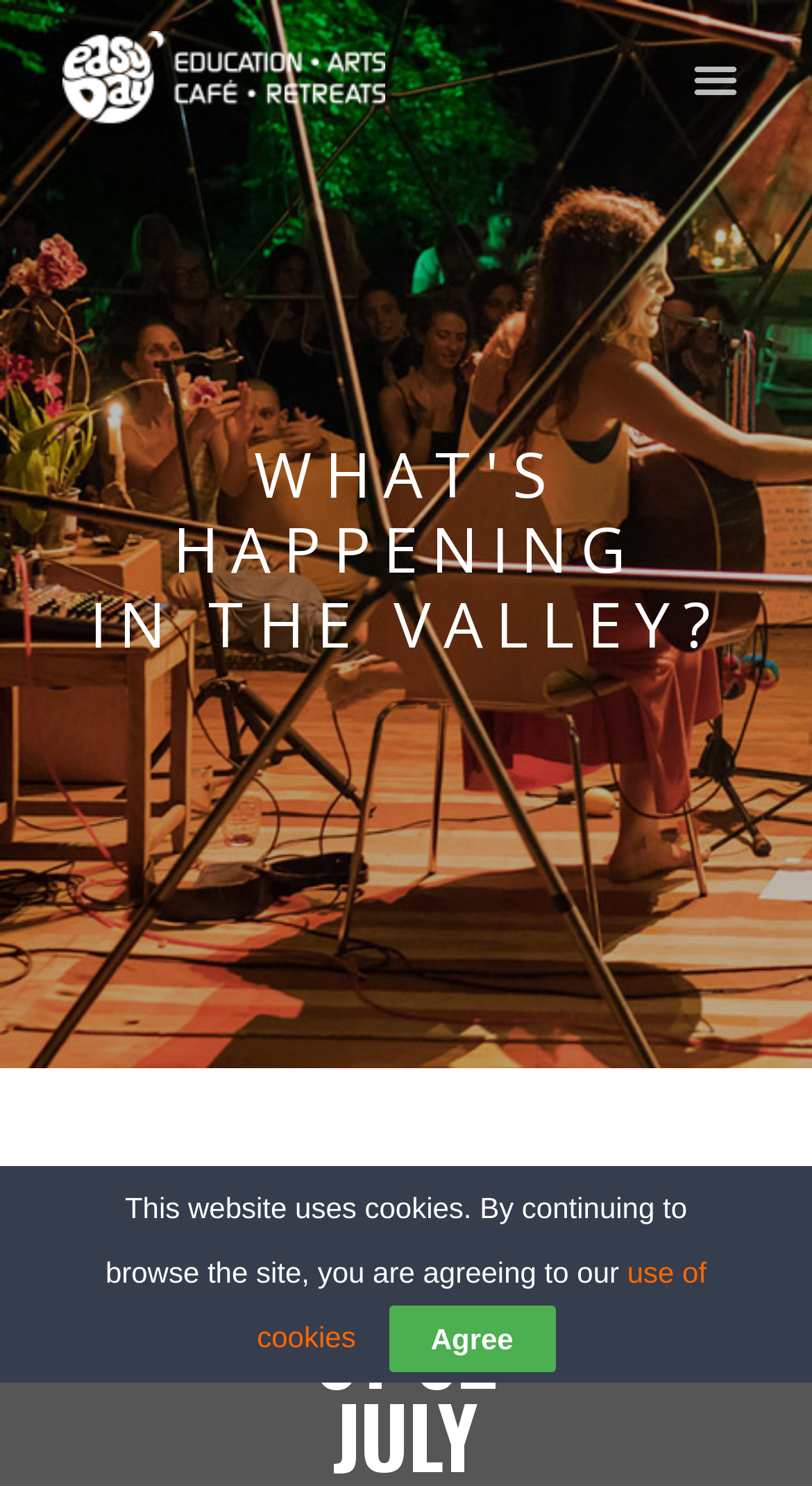Generate the main heading text from the webpage.

WHAT'S HAPPENING
IN THE VALLEY?